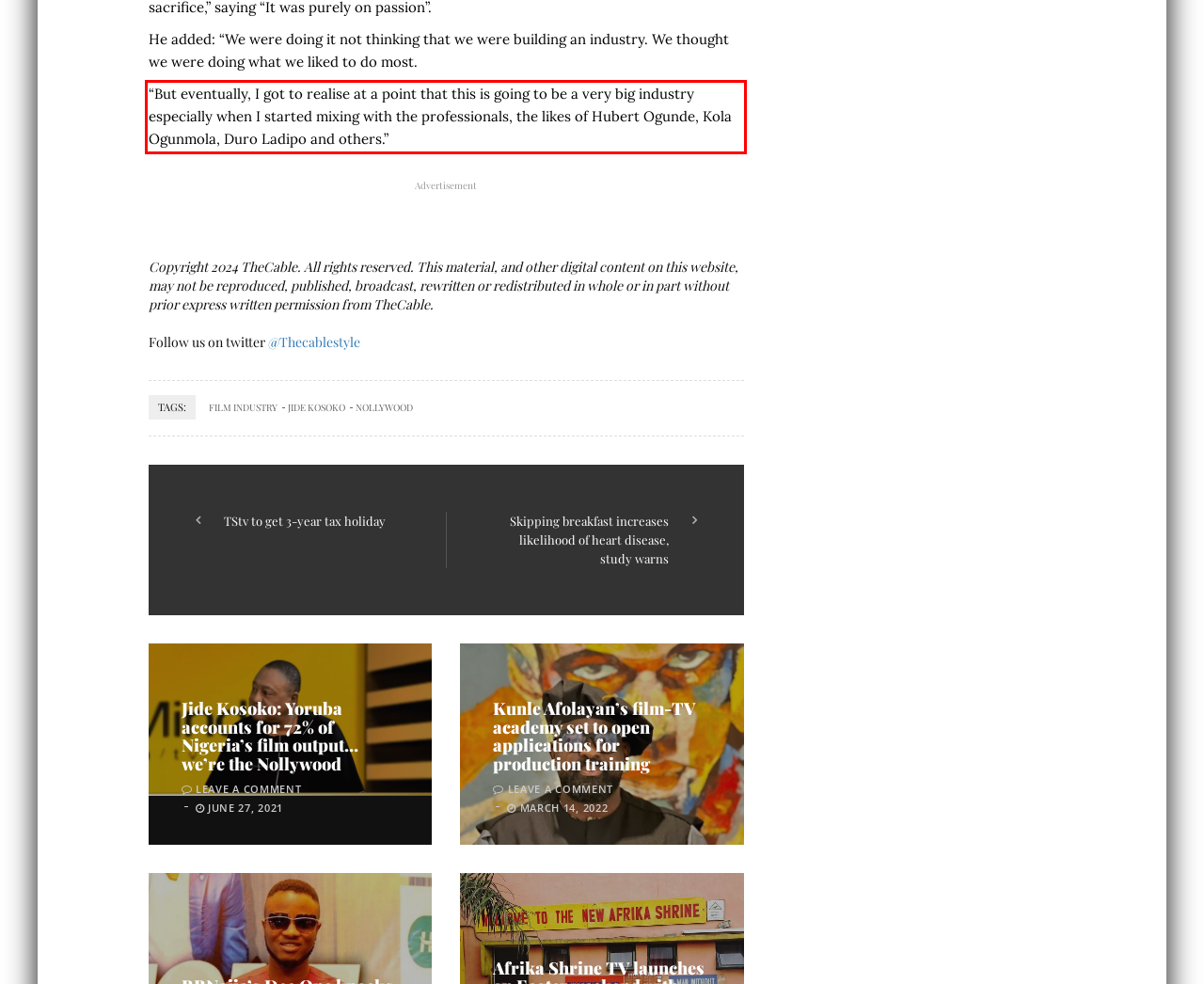Please identify and extract the text from the UI element that is surrounded by a red bounding box in the provided webpage screenshot.

“But eventually, I got to realise at a point that this is going to be a very big industry especially when I started mixing with the professionals, the likes of Hubert Ogunde, Kola Ogunmola, Duro Ladipo and others.”